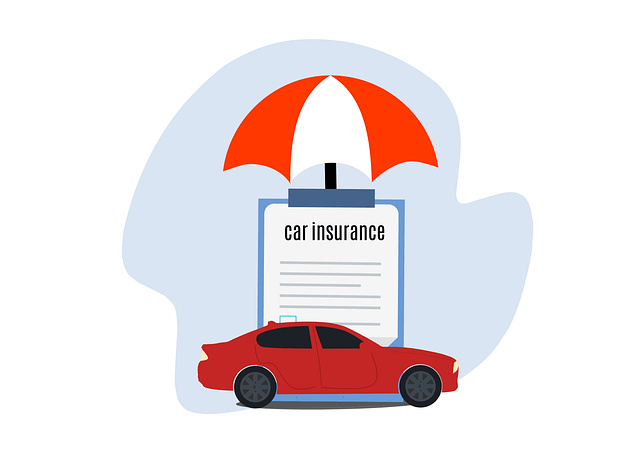Answer this question in one word or a short phrase: What is the purpose of car insurance?

Financial safety and support